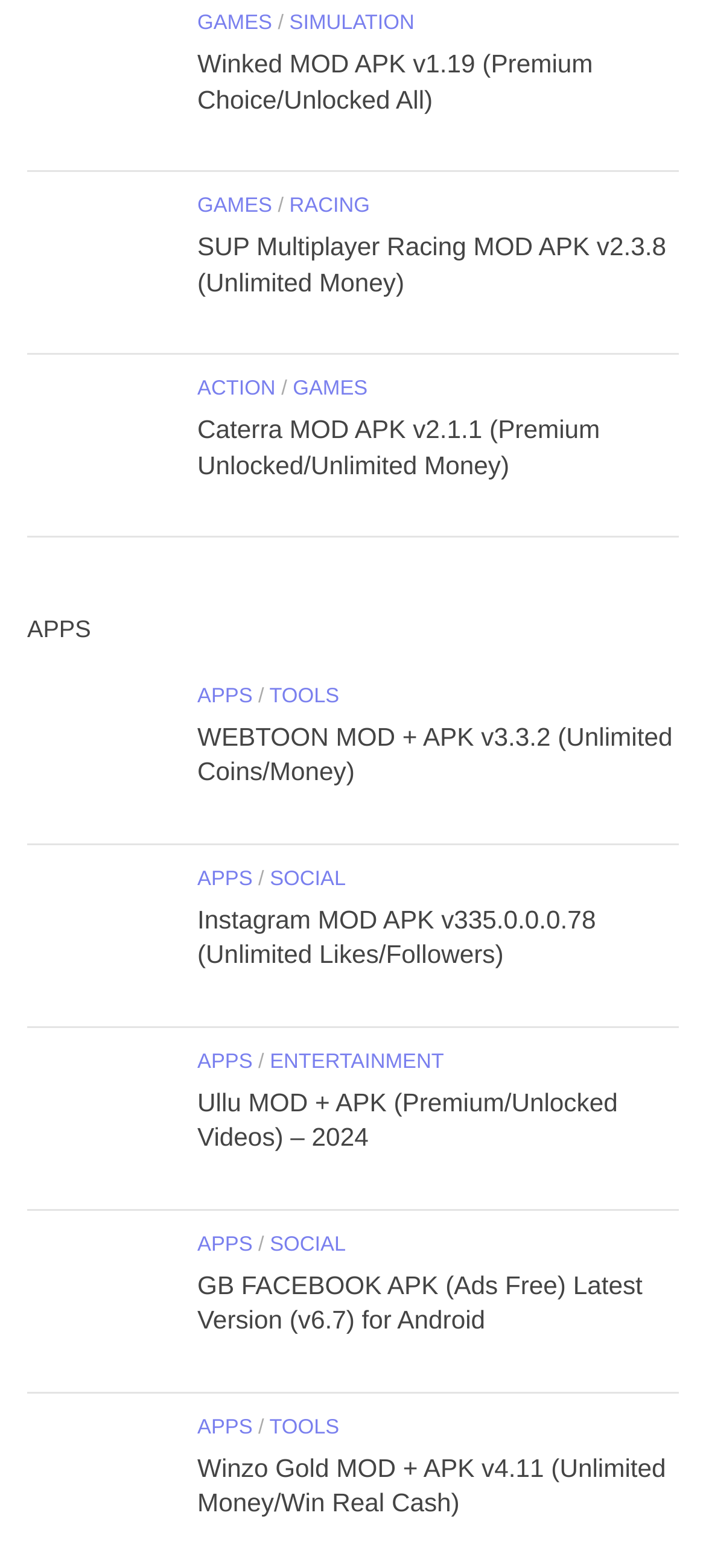Determine the bounding box coordinates of the clickable element necessary to fulfill the instruction: "Download Caterra MOD APK v2.1.1". Provide the coordinates as four float numbers within the 0 to 1 range, i.e., [left, top, right, bottom].

[0.279, 0.264, 0.85, 0.306]